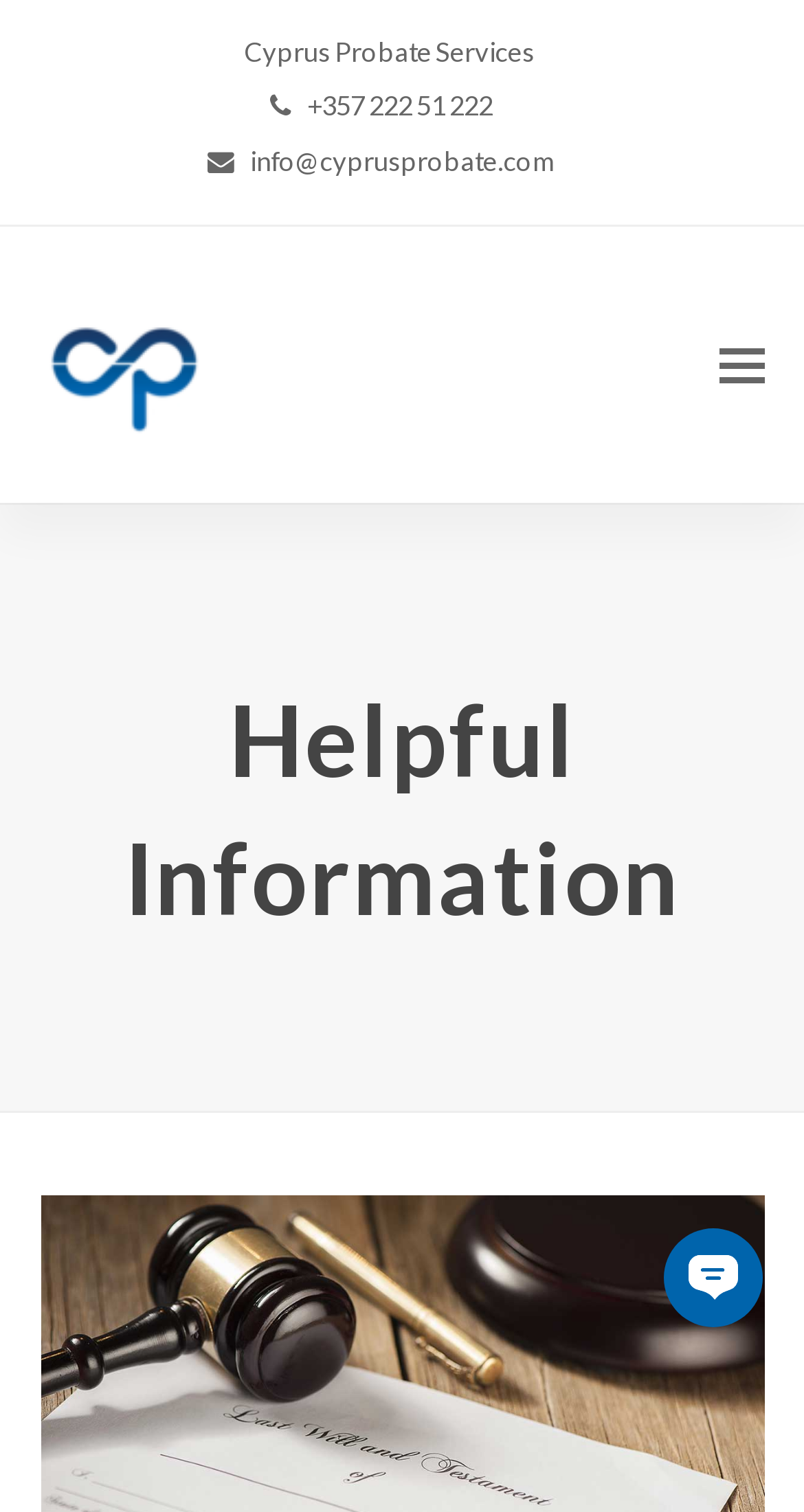What is the phone number of Cyprus Probate Services?
Based on the image, answer the question in a detailed manner.

I found the phone number by looking at the top section of the webpage, where the company's contact information is displayed. The phone number is written in a static text element.